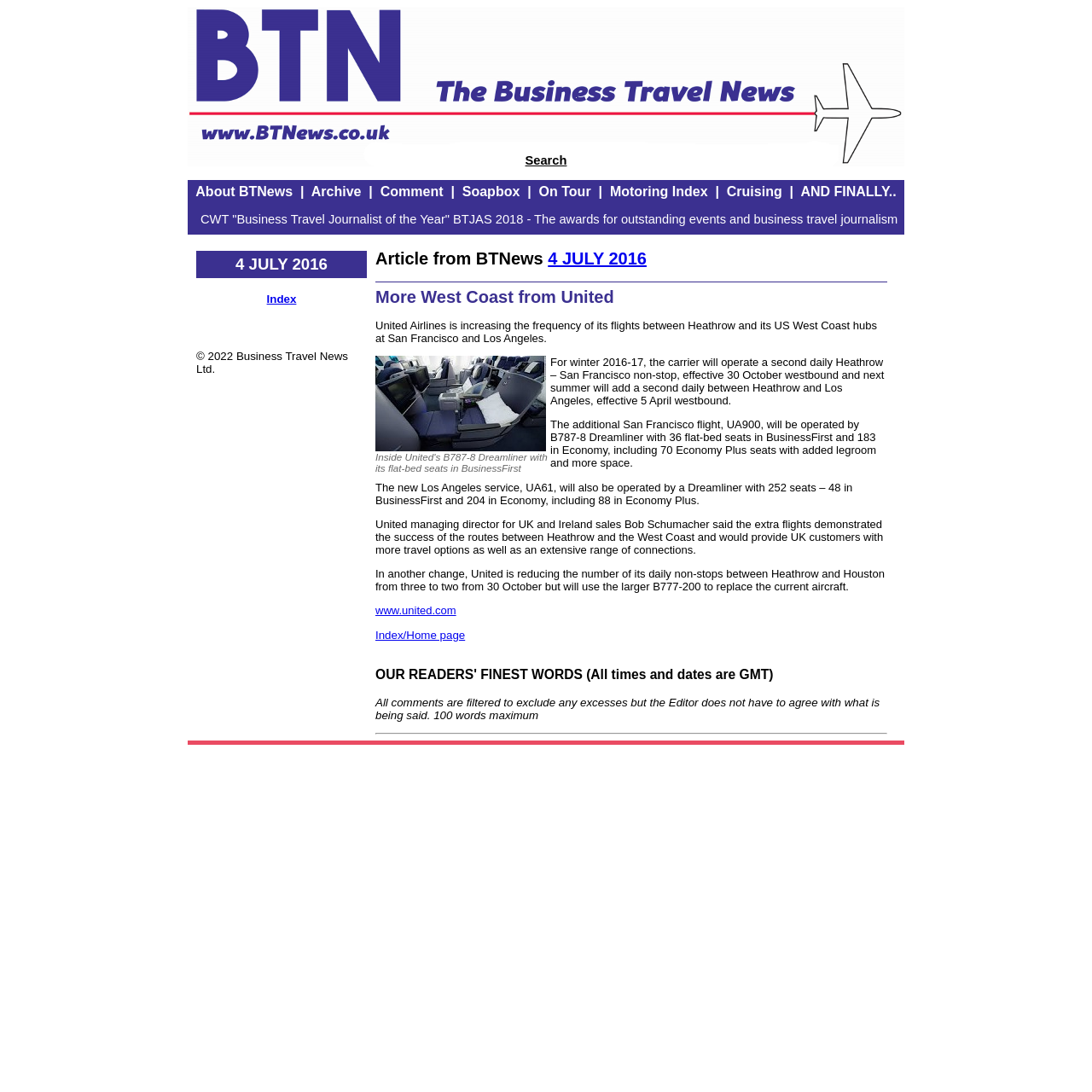What is the maximum number of words allowed for comments?
Please provide a comprehensive answer to the question based on the webpage screenshot.

I found the answer by looking at the static text element with the content 'All comments are filtered to exclude any excesses but the Editor does not have to agree with what is being said. 100 words maximum'.